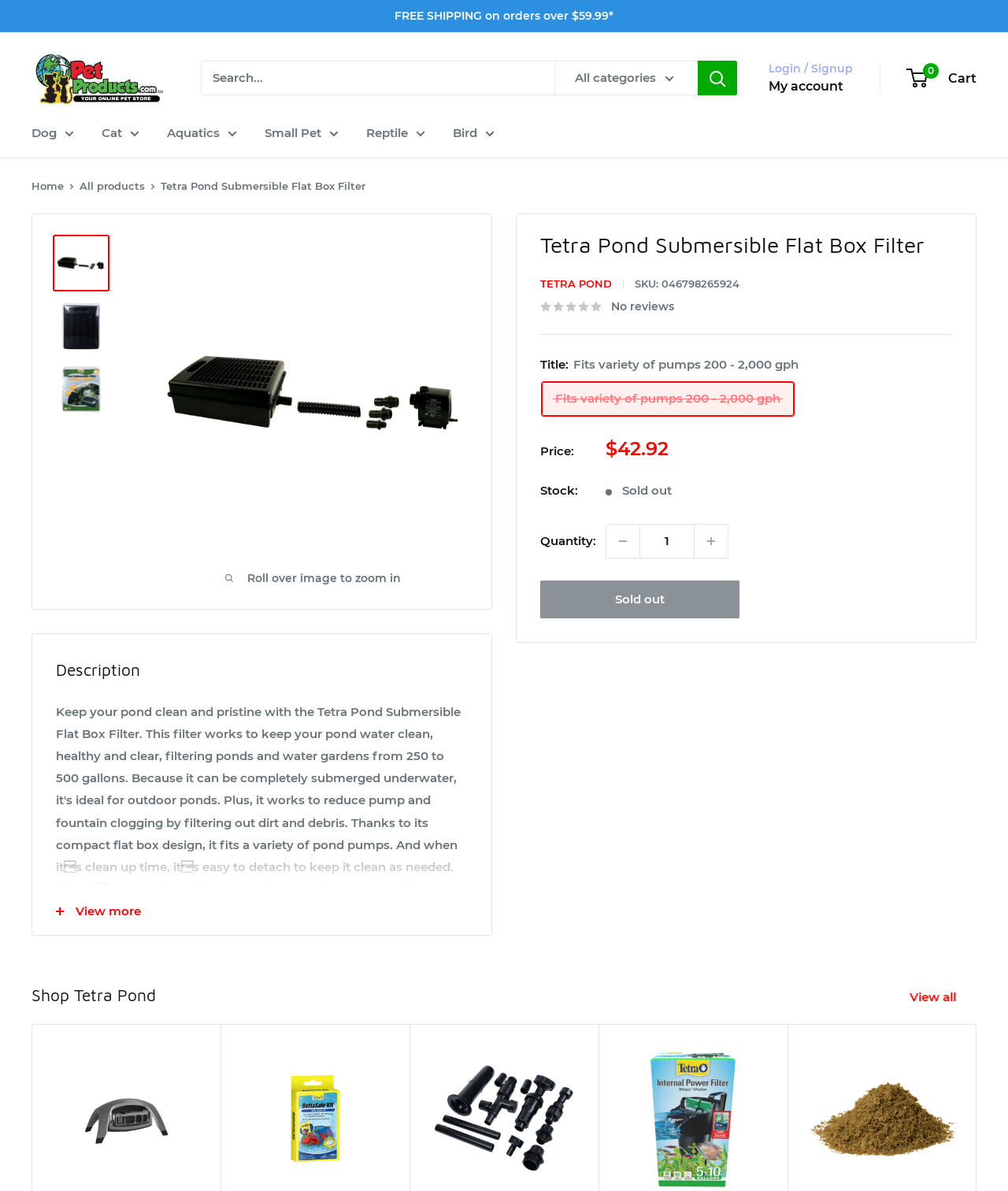Specify the bounding box coordinates for the region that must be clicked to perform the given instruction: "Search for products".

[0.199, 0.051, 0.731, 0.08]